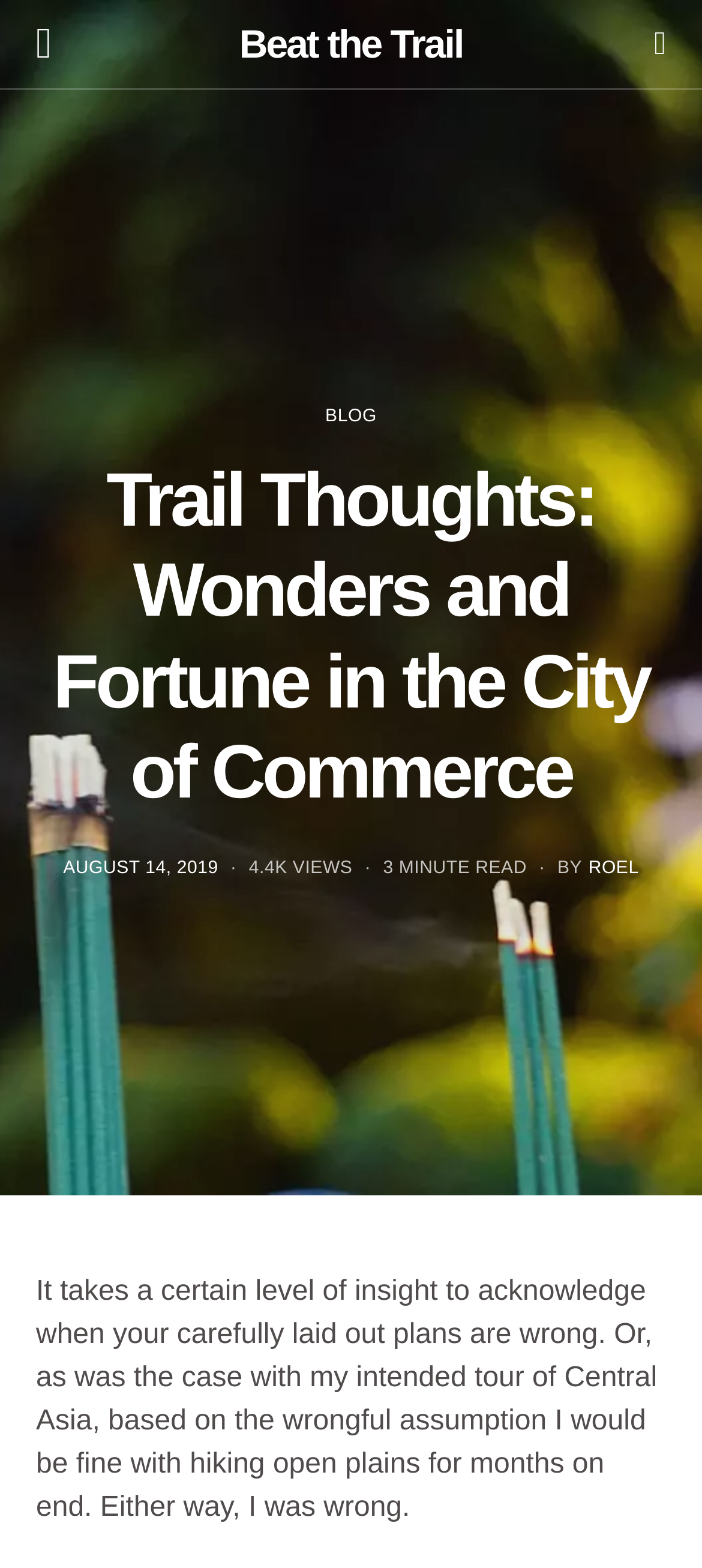Provide an in-depth description of the elements and layout of the webpage.

The webpage is a blog post titled "Trail Thoughts: Wonders and Fortune in the City of Commerce" on the "Beat the Trail" website. At the top left corner, there is a button with an icon. Next to it, the website's title "Beat the Trail" is displayed as a link. On the top right corner, there is another icon link.

Below the title, a large image takes up the majority of the screen, with a caption "Trail Thoughts Osaka". Underneath the image, there is a navigation link "BLOG" at the center.

The main content of the blog post starts with a heading that matches the title of the webpage. Below the heading, there is a section with metadata, including the posting date "AUGUST 14, 2019", the number of views "4.4K VIEWS", the reading time "3 MINUTE READ", and the author's name "ROEL".

The blog post itself is a reflection on the author's decision to change their plans, with the first paragraph discussing the importance of acknowledging when one's plans are wrong. The text is divided into multiple sections, with the first section taking up most of the screen.